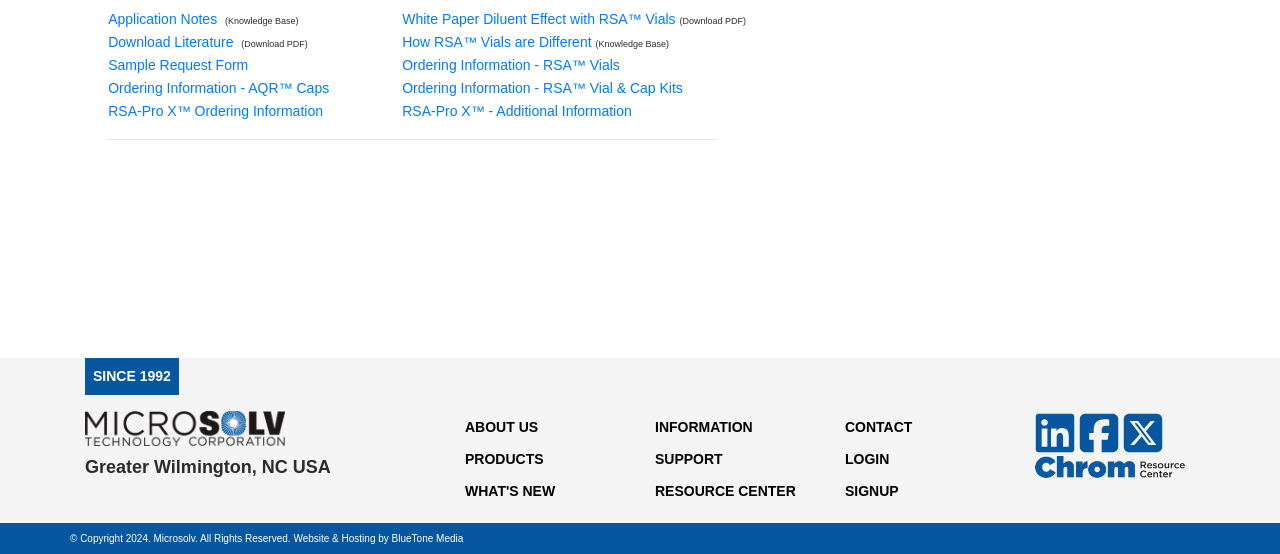Provide the bounding box coordinates for the UI element that is described as: "RSA-Pro X™".

[0.085, 0.187, 0.149, 0.216]